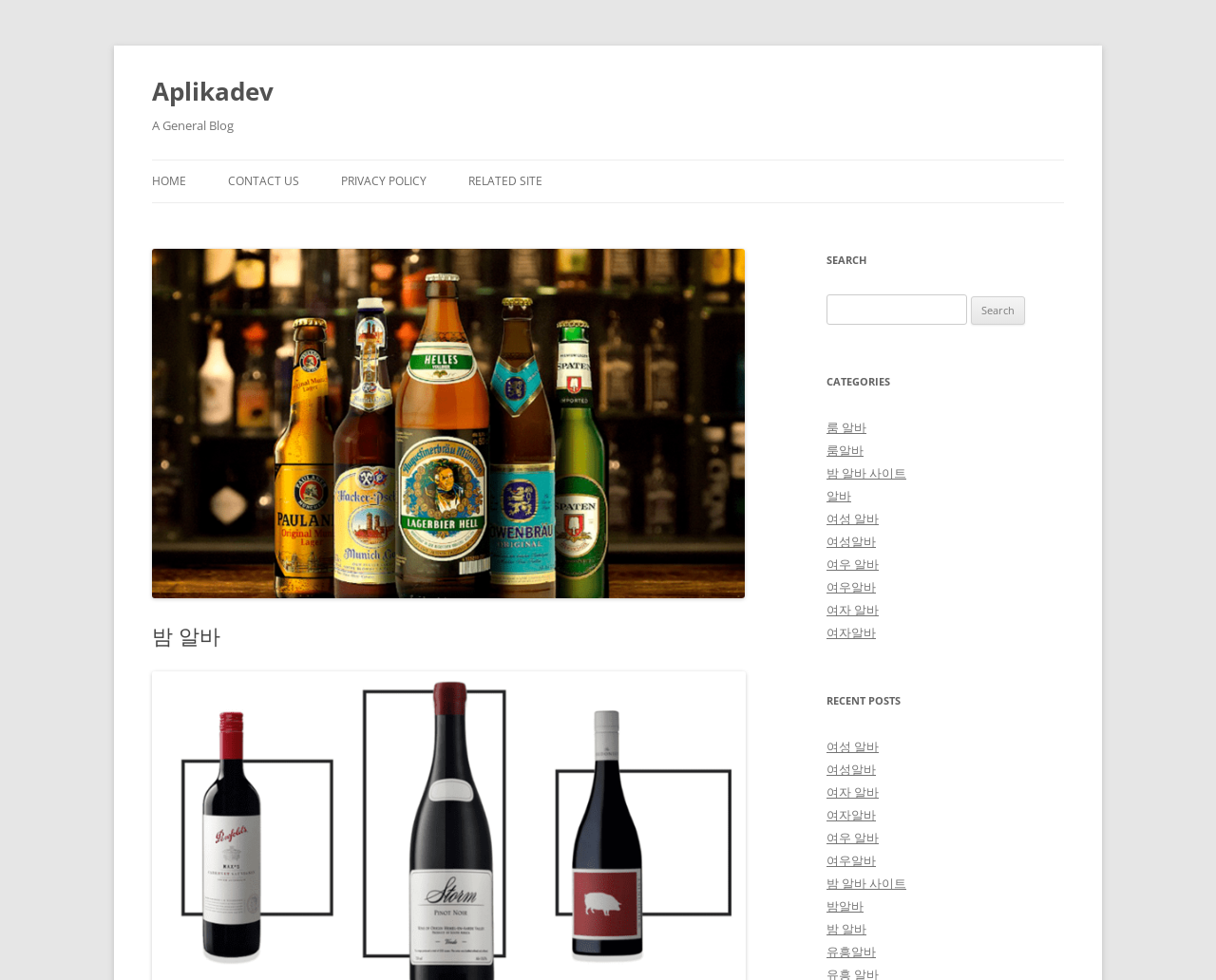What is the name of the website's privacy policy page?
Using the image, give a concise answer in the form of a single word or short phrase.

PRIVACY POLICY